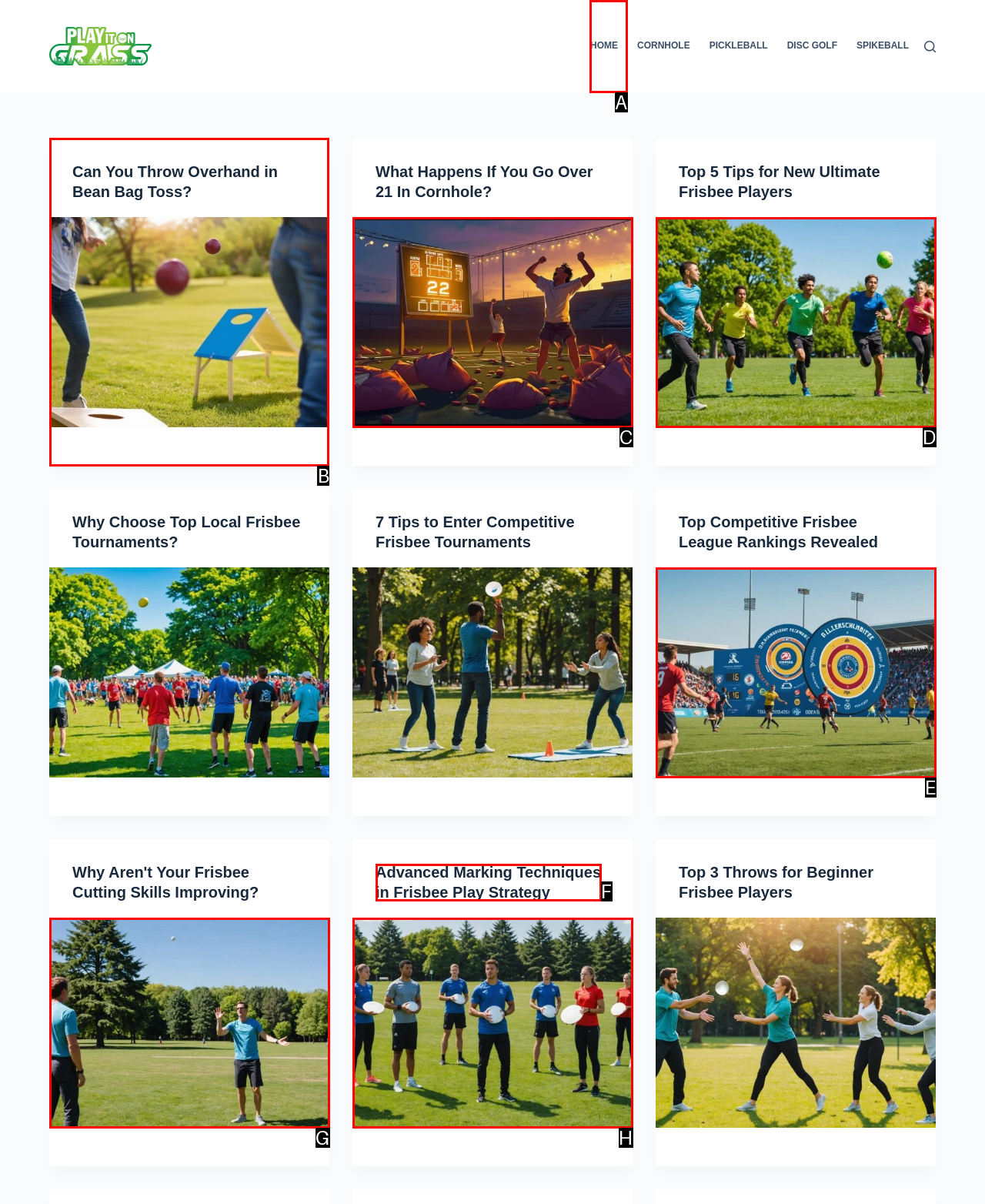Specify which element within the red bounding boxes should be clicked for this task: Read the article about 'Can You Throw Overhand in Bean Bag Toss?' Respond with the letter of the correct option.

B